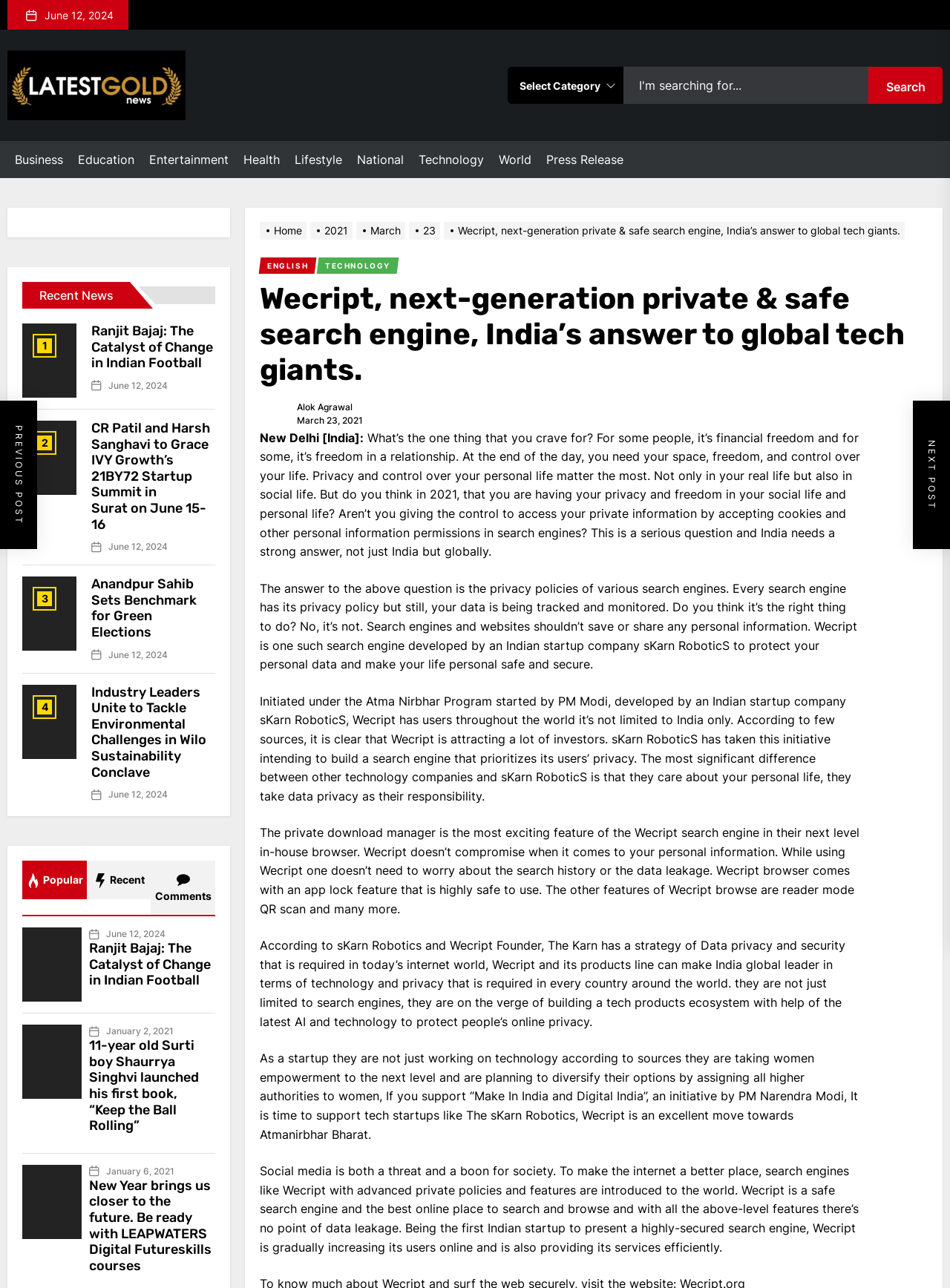Identify and provide the title of the webpage.

Wecript, next-generation private & safe search engine, India’s answer to global tech giants.